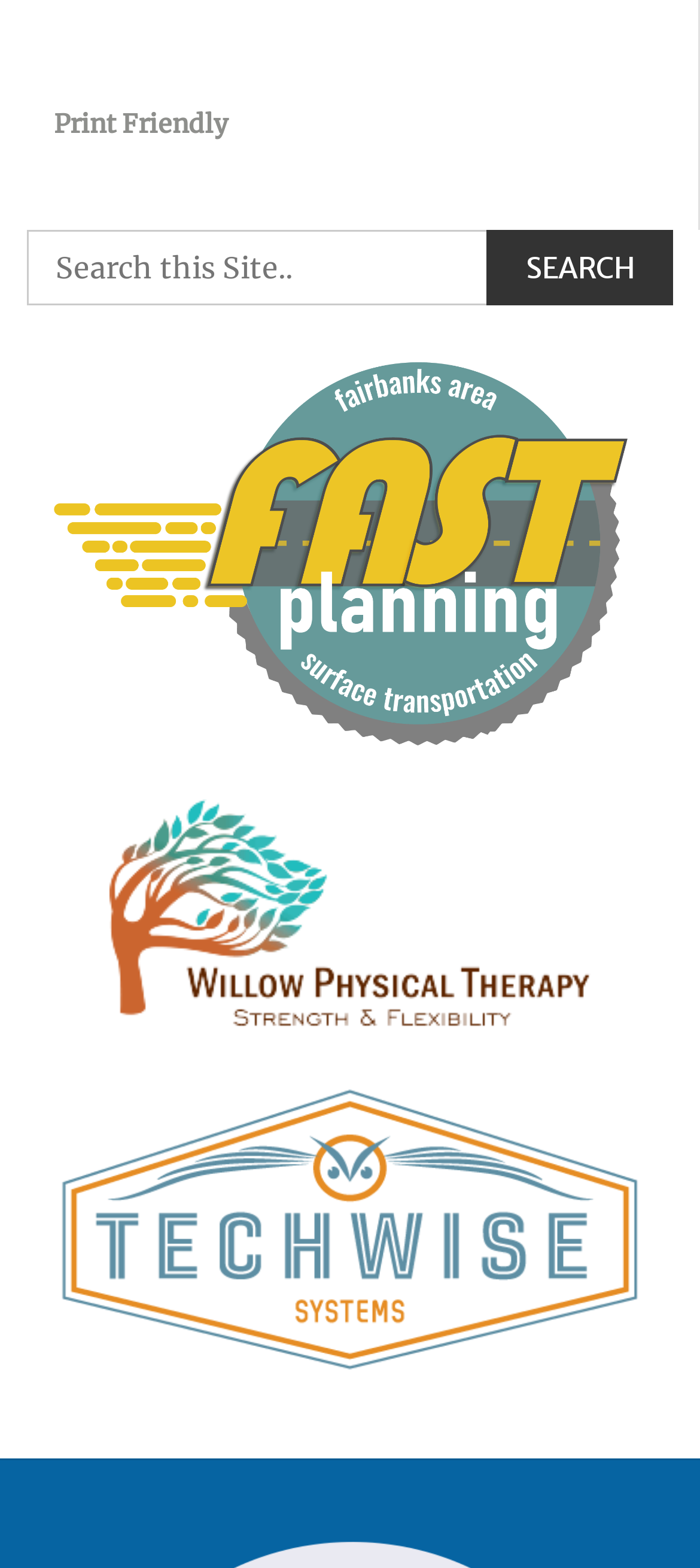What is the layout of the search bar?
Using the image as a reference, answer the question in detail.

The search bar consists of a textbox with a placeholder text 'Search this Site..' and a search button with the text 'SEARCH'. The textbox and button are located side by side, with the textbox taking up most of the space.